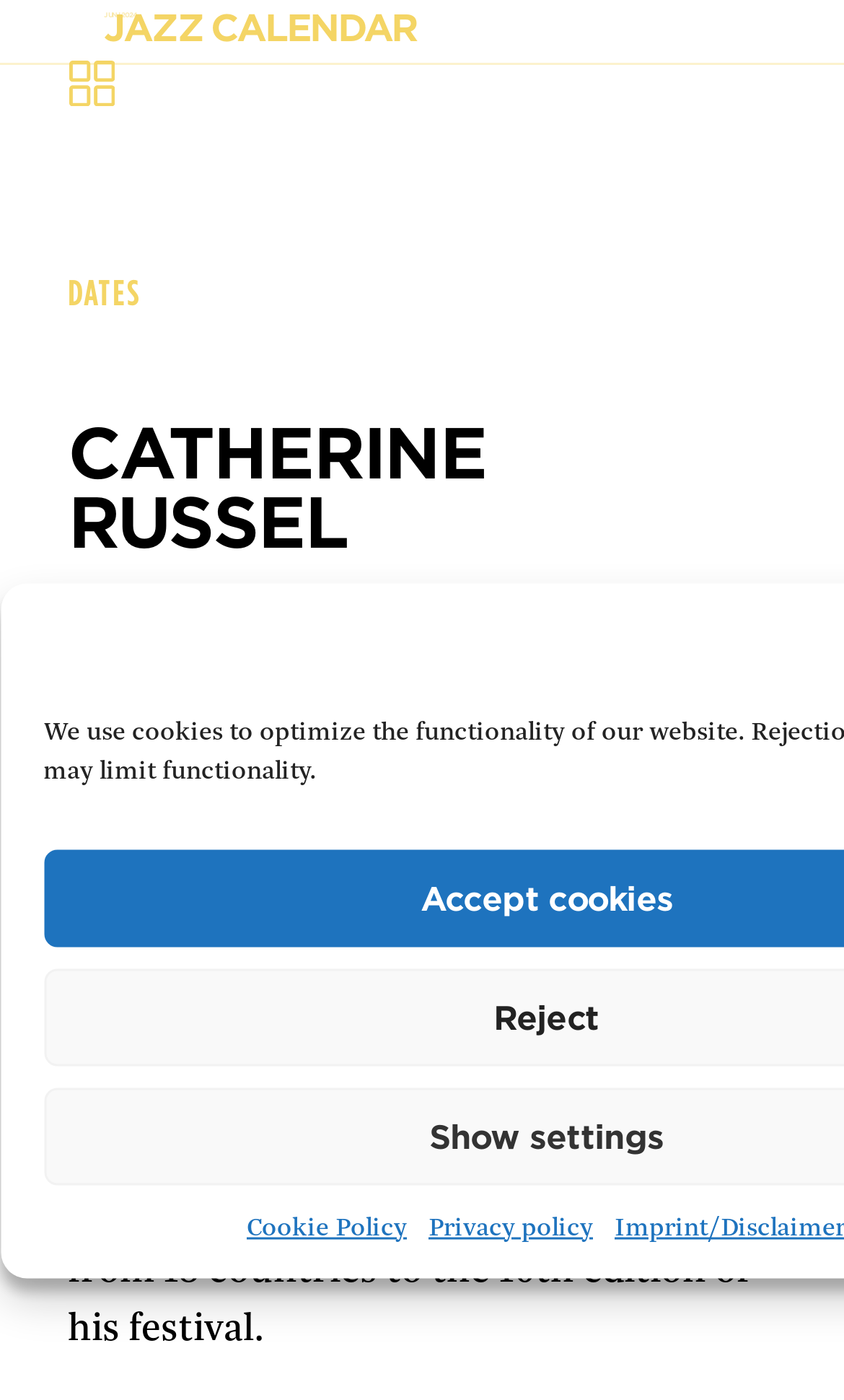What is the date of the event?
Refer to the image and answer the question using a single word or phrase.

27.4.2015